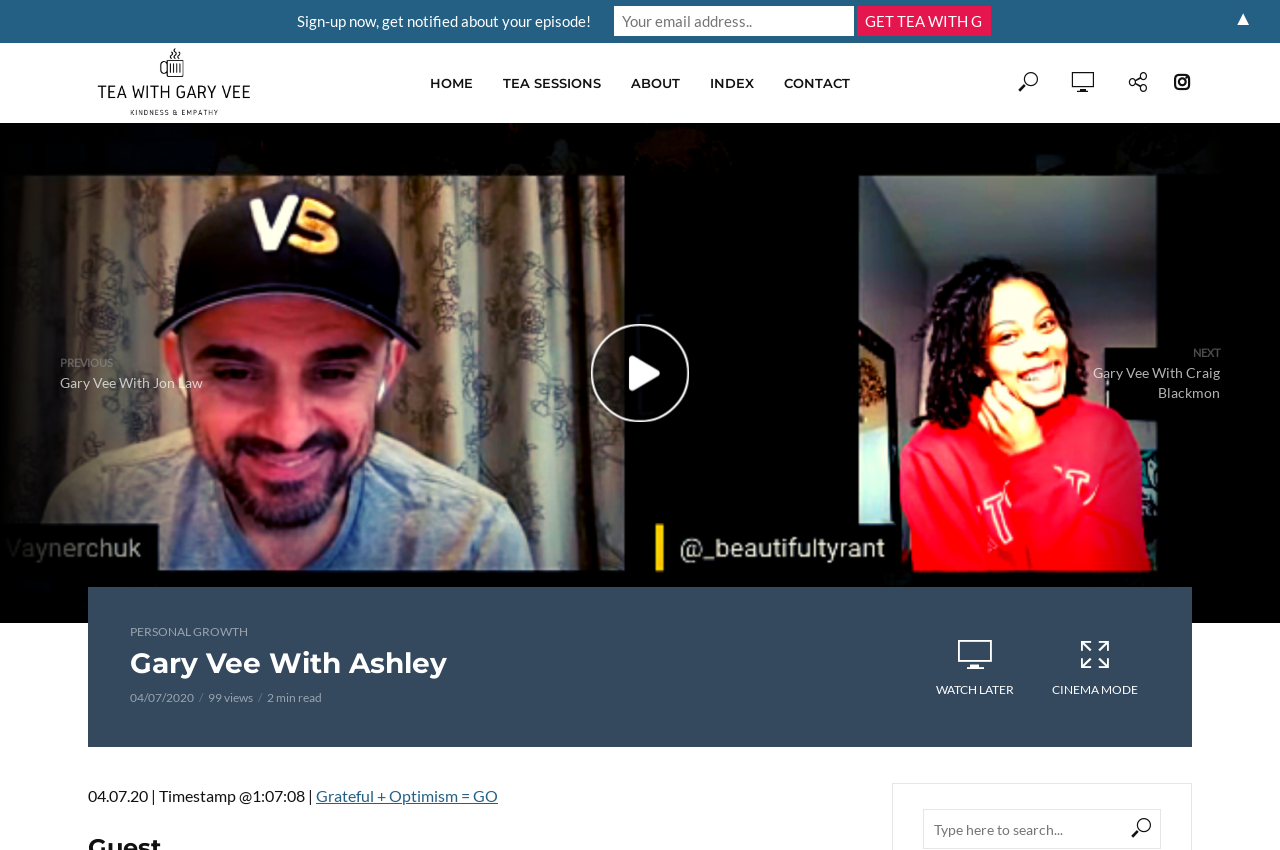Provide the bounding box for the UI element matching this description: "Tea Sessions".

[0.381, 0.071, 0.481, 0.125]